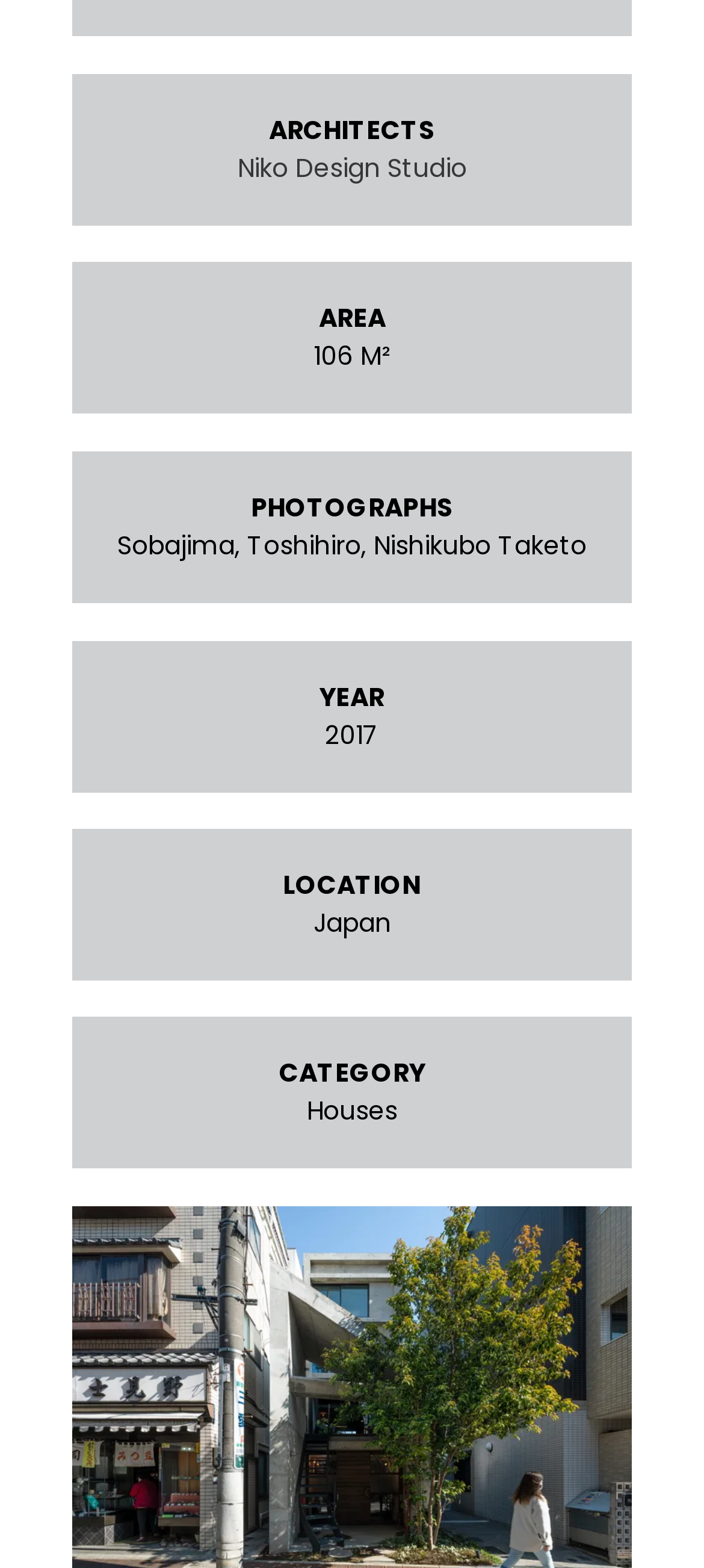Use a single word or phrase to answer the following:
What is the name of the design studio?

Niko Design Studio